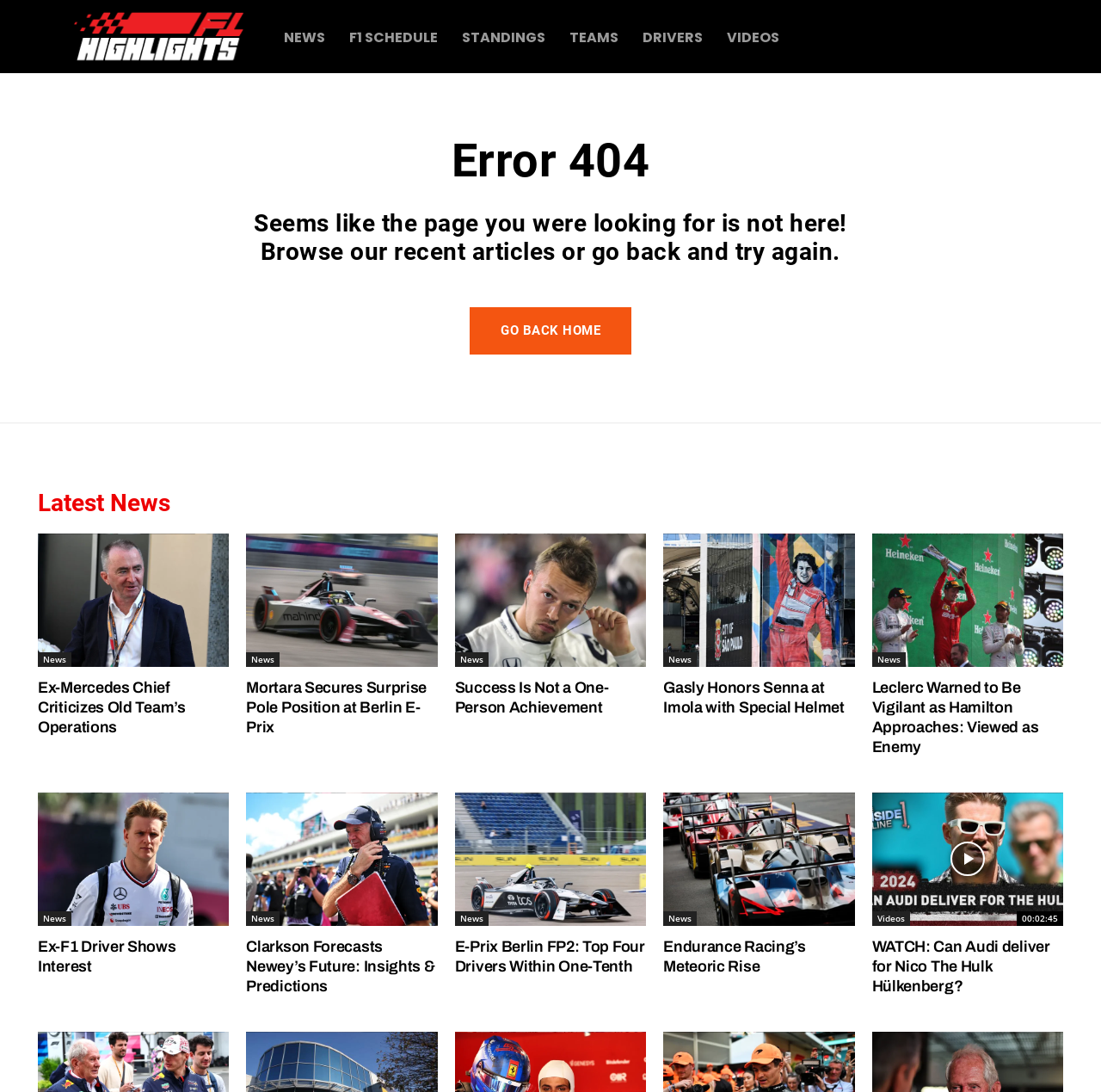Determine the bounding box of the UI component based on this description: "News". The bounding box coordinates should be four float values between 0 and 1, i.e., [left, top, right, bottom].

[0.602, 0.598, 0.633, 0.611]